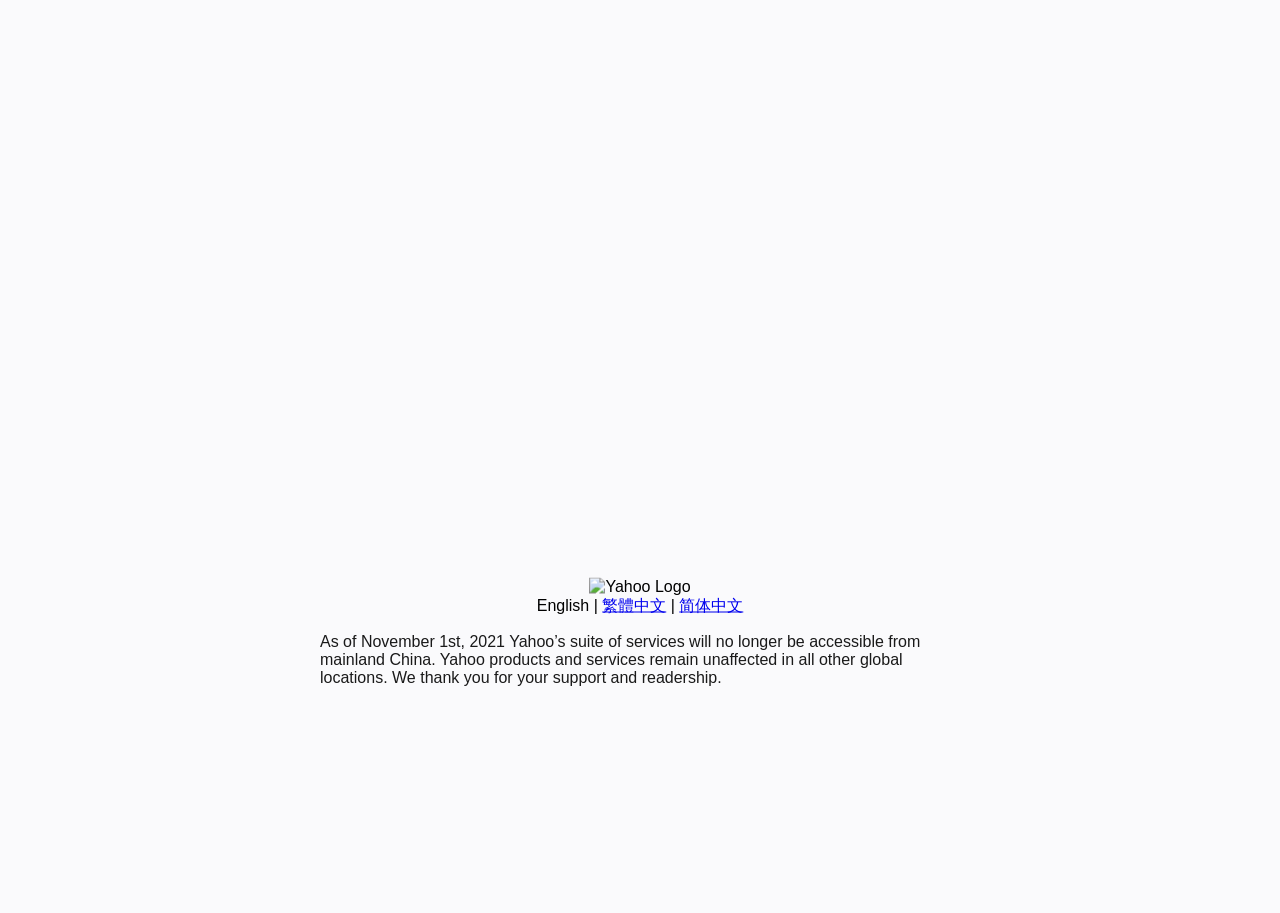Determine the bounding box coordinates for the UI element matching this description: "繁體中文".

[0.47, 0.653, 0.52, 0.672]